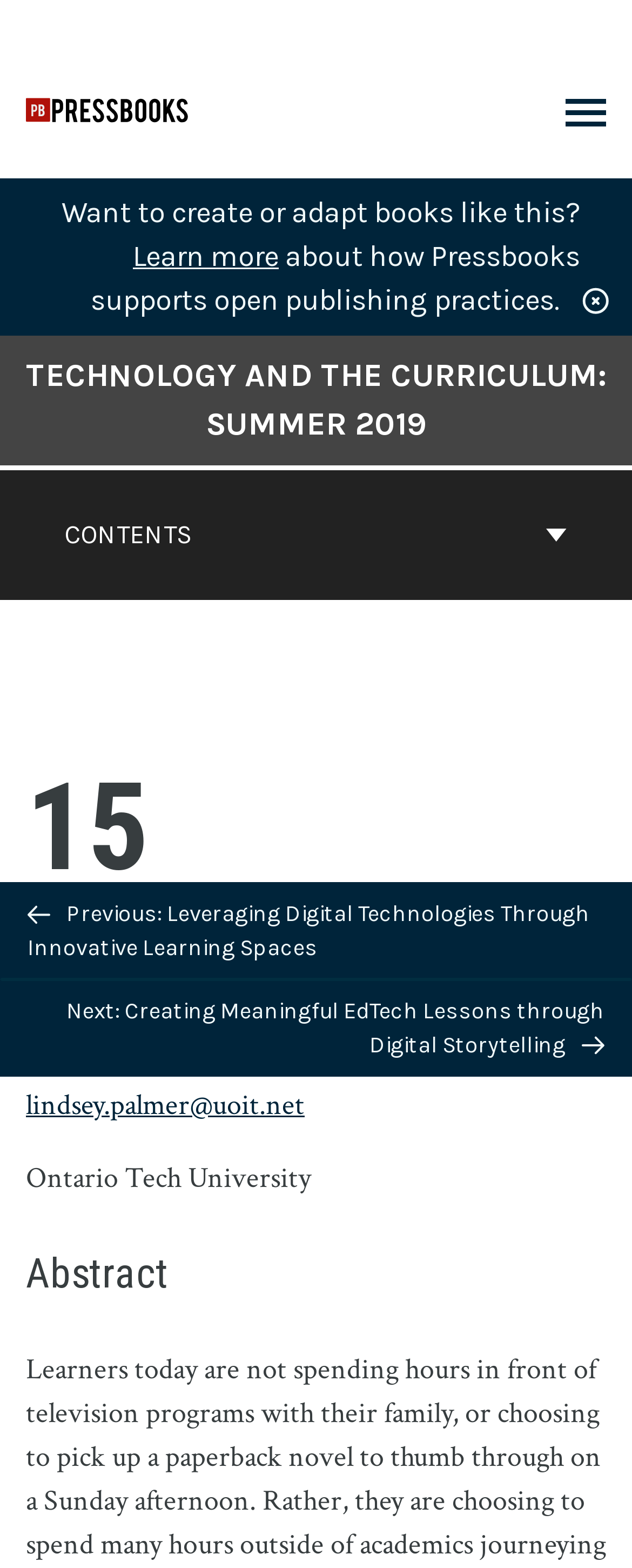What is the purpose of the 'BACK TO TOP' button?
Answer the question with just one word or phrase using the image.

To go back to the top of the page